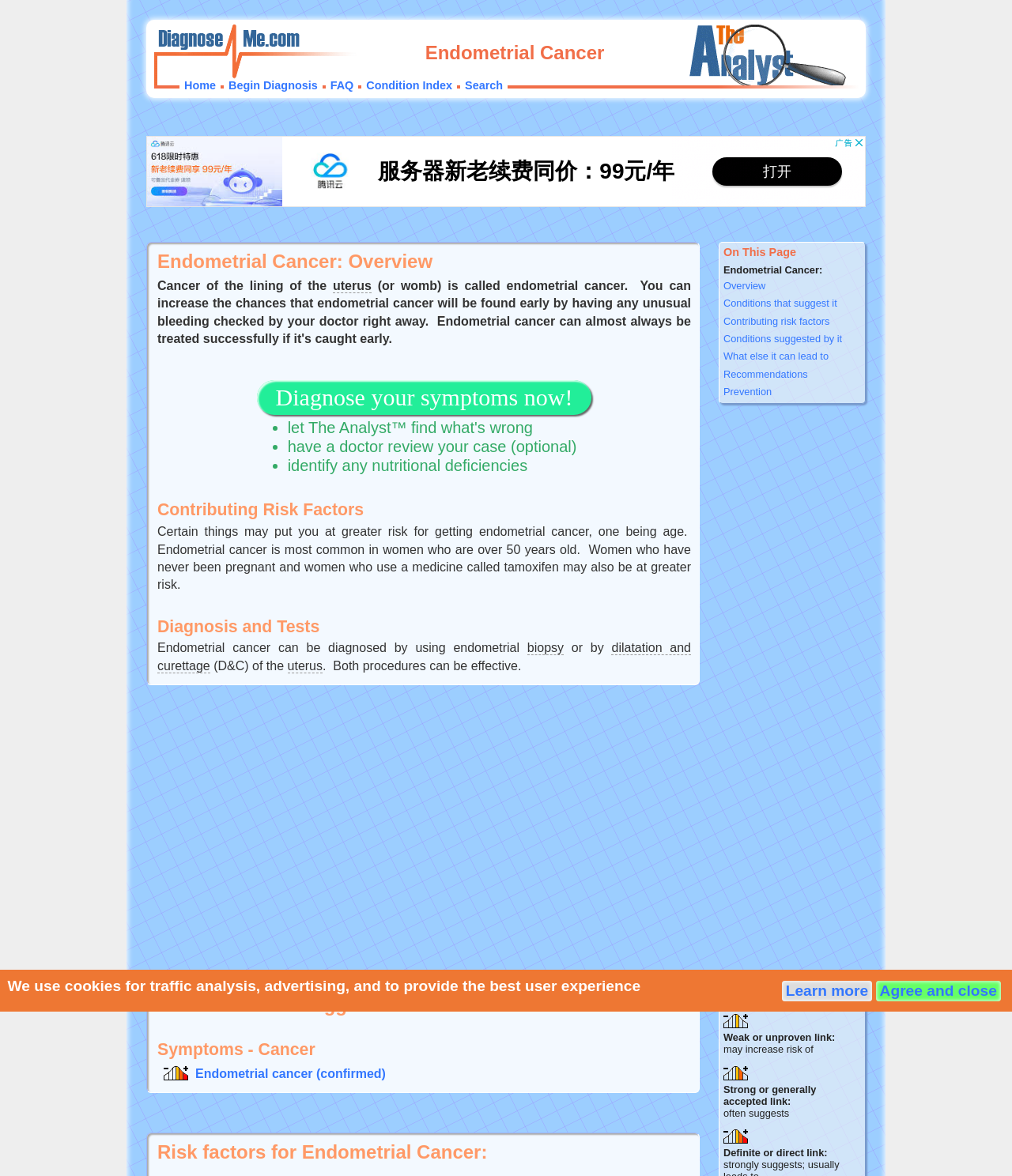Refer to the image and offer a detailed explanation in response to the question: How is endometrial cancer diagnosed?

According to the webpage content, specifically the heading 'Diagnosis and Tests' and the StaticText 'Endometrial cancer can be diagnosed by using endometrial biopsy or by dilatation and curettage (D&C) of the uterus', it can be concluded that endometrial cancer can be diagnosed through two procedures: biopsy and dilatation and curettage (D&C) of the uterus.